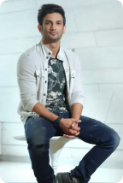What is the background of the image?
Kindly offer a comprehensive and detailed response to the question.

The caption explicitly states that the background of the image is simple and neutral, which allows the viewer's attention to focus on Sushant Singh Rajput's expressive features and charismatic personality.